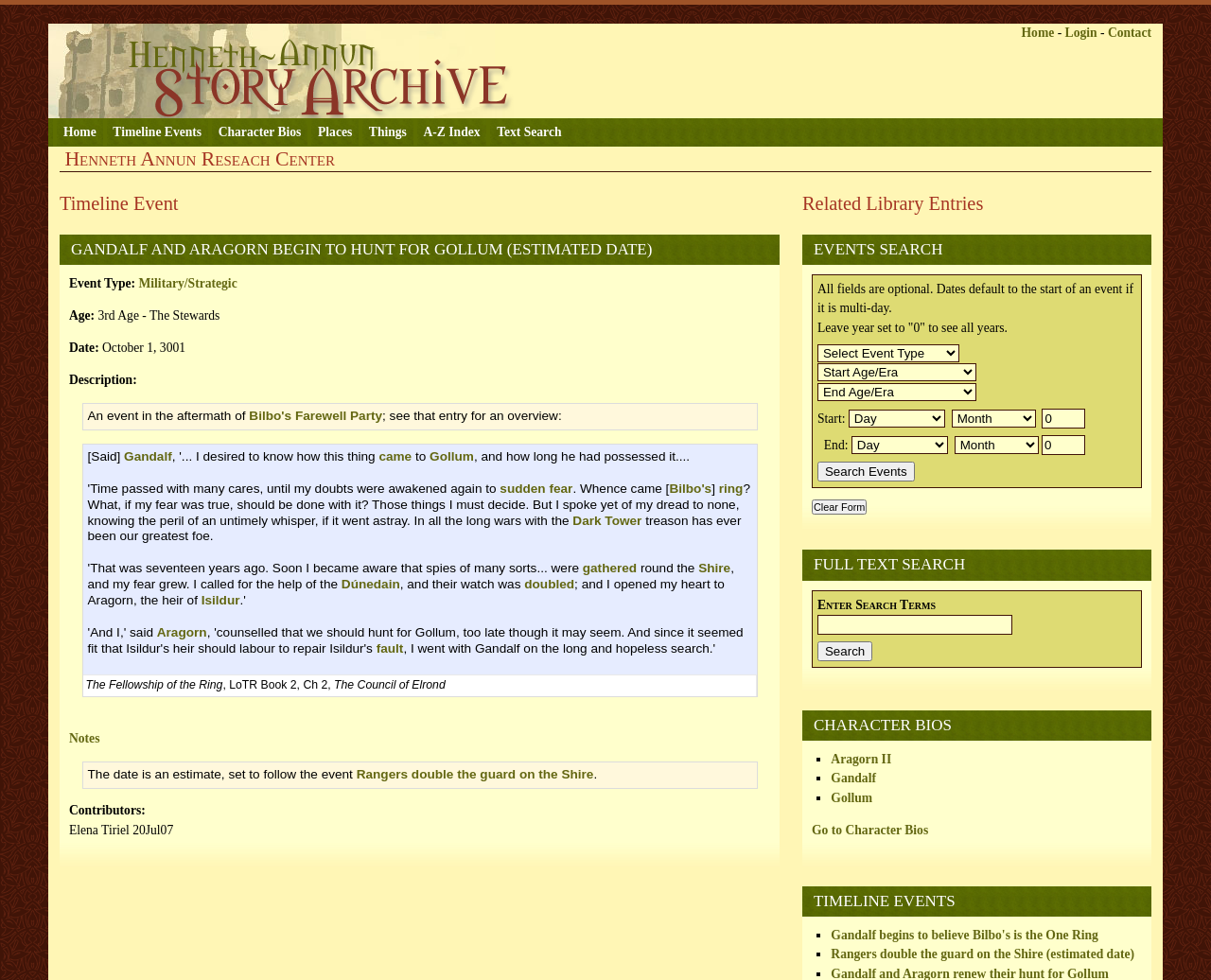Predict the bounding box coordinates for the UI element described as: "alt="Clear Form" value="Clear Form"". The coordinates should be four float numbers between 0 and 1, presented as [left, top, right, bottom].

[0.67, 0.509, 0.716, 0.525]